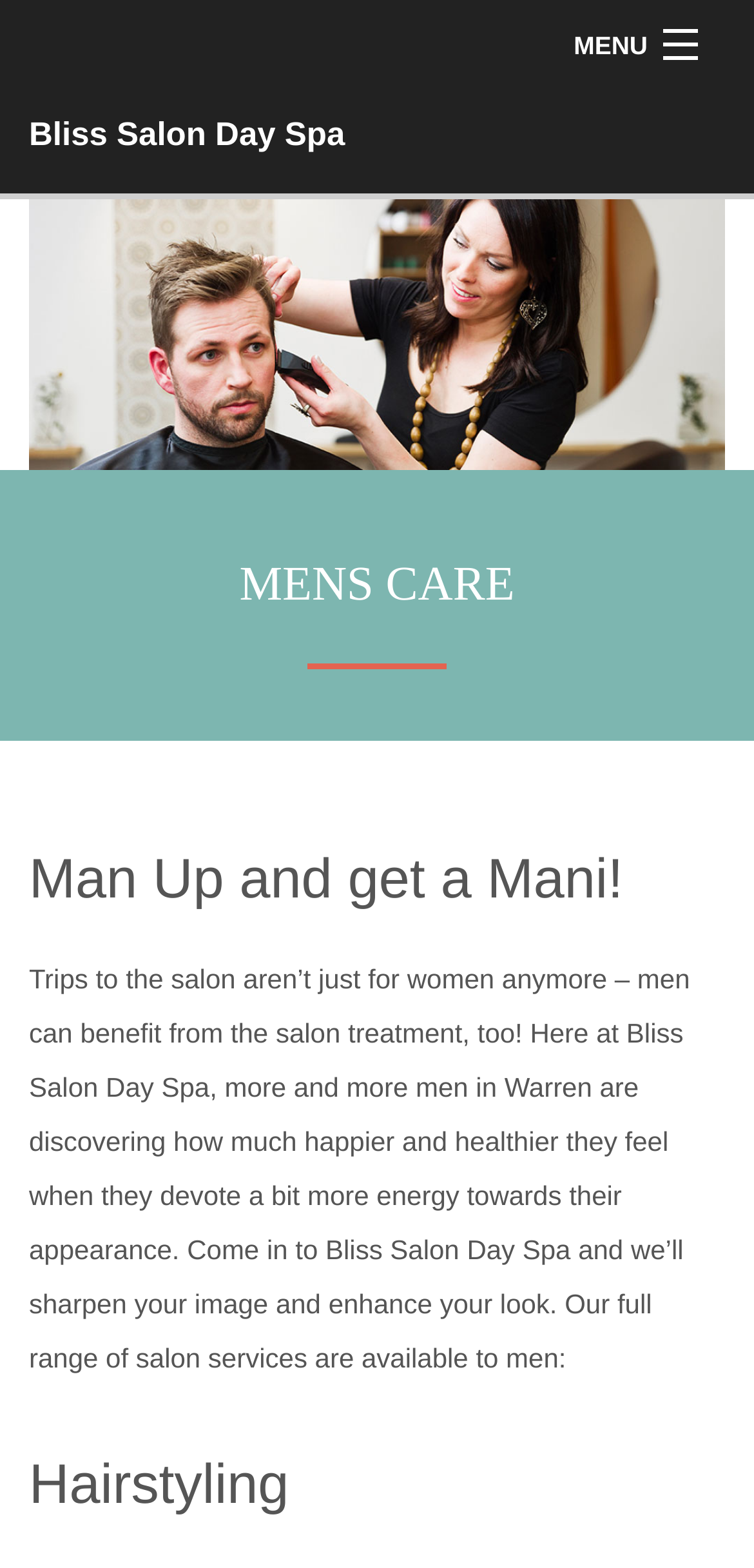Describe the entire webpage, focusing on both content and design.

The webpage is about Warren Mens Care, specifically highlighting the services offered by Bliss Salon Day Spa. At the top right corner, there is a "MENU" link. Below it, there is a horizontal navigation menu with links to various pages, including "Home", "Bios", "Nails", "Hair", "Esthetics", "Mens Care", "Bridal", "Gallery", and "Contact Us". 

On the top left, there is a link to "Bliss Salon Day Spa" accompanied by an image. Below the navigation menu, there is a prominent heading "MENS CARE" in the center. 

The main content of the page is an article that occupies most of the page. It starts with a heading "Man Up and get a Mani!" followed by a paragraph of text that discusses how men can benefit from salon treatments and how Bliss Salon Day Spa offers a range of services to enhance their appearance. 

Further down, there is another heading "Hairstyling" at the bottom of the page. Overall, the webpage is focused on promoting the mens care services offered by Bliss Salon Day Spa.